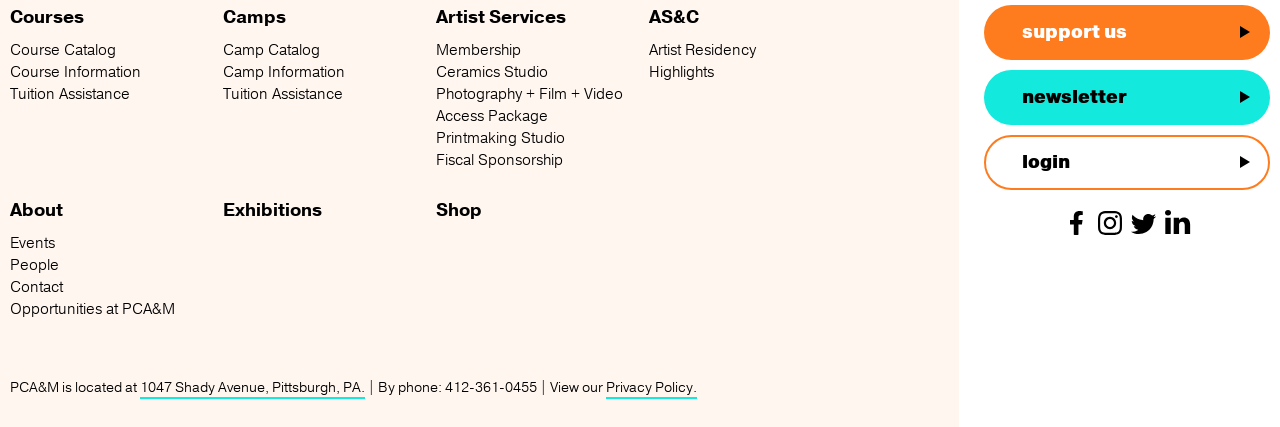Please identify the bounding box coordinates of the element I should click to complete this instruction: 'Read Privacy Policy'. The coordinates should be given as four float numbers between 0 and 1, like this: [left, top, right, bottom].

[0.473, 0.884, 0.545, 0.934]